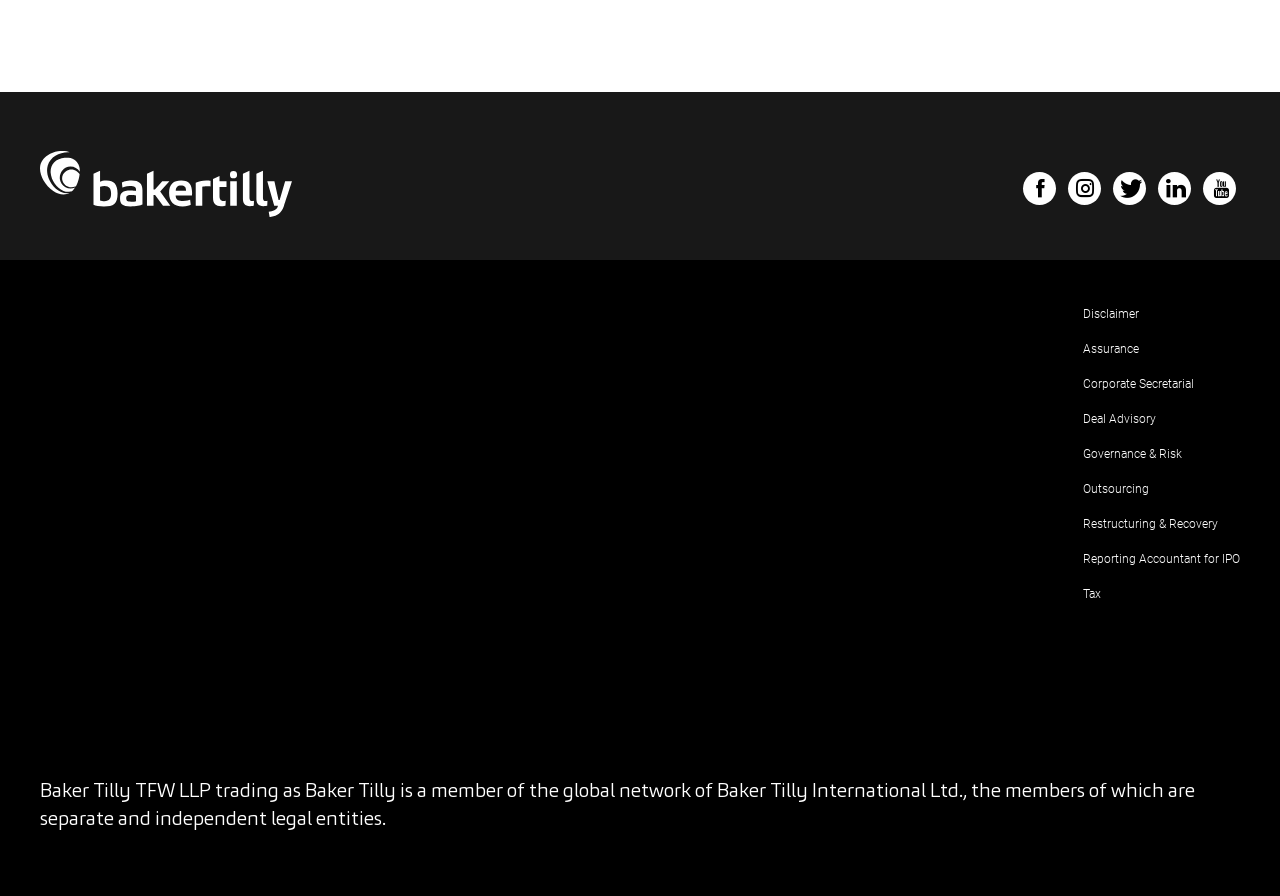Please locate the bounding box coordinates for the element that should be clicked to achieve the following instruction: "Explore Governance & Risk". Ensure the coordinates are given as four float numbers between 0 and 1, i.e., [left, top, right, bottom].

[0.846, 0.499, 0.923, 0.515]